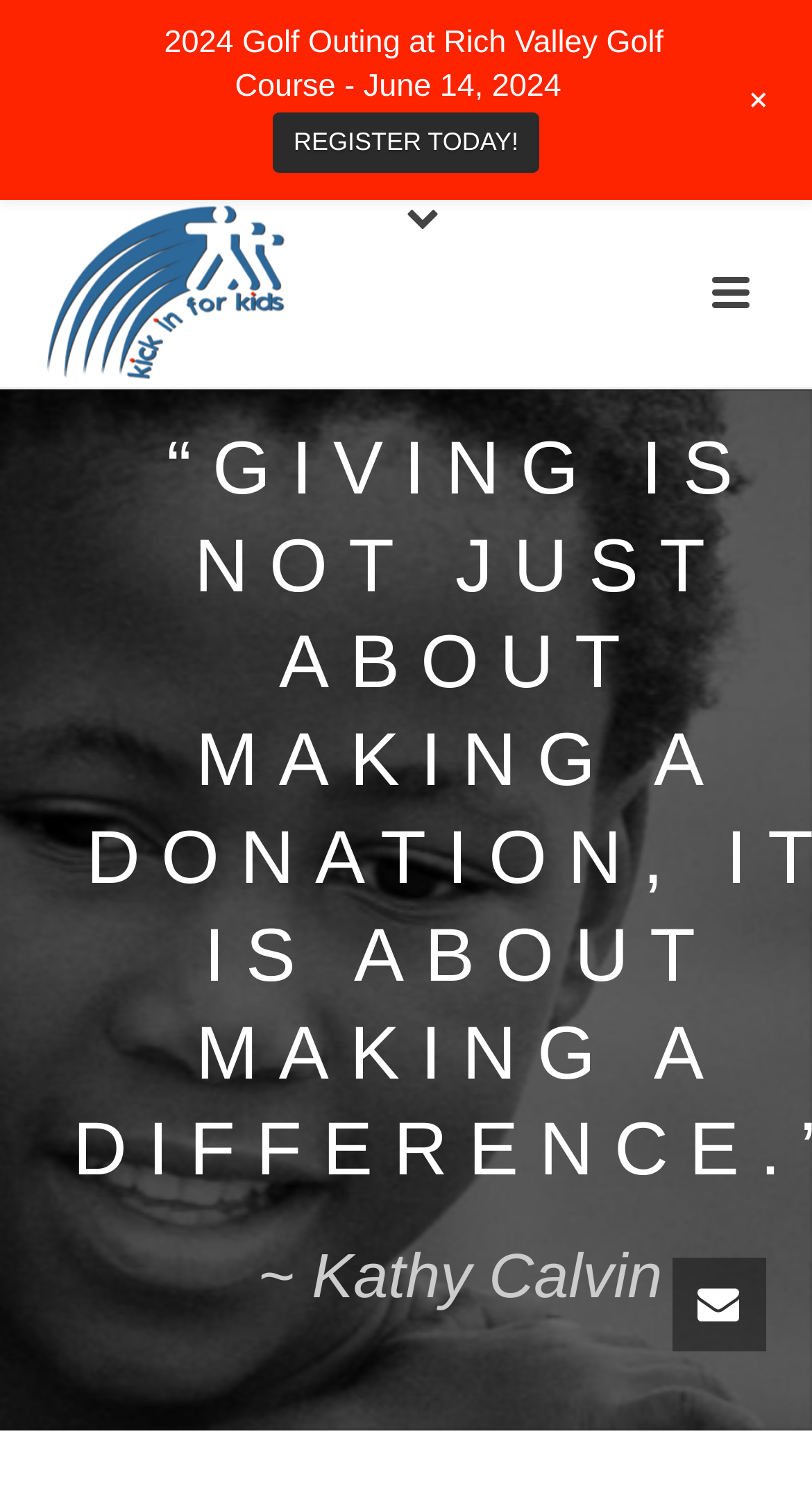Provide a short answer to the following question with just one word or phrase: What is the function of the '+' link?

To expand or show more